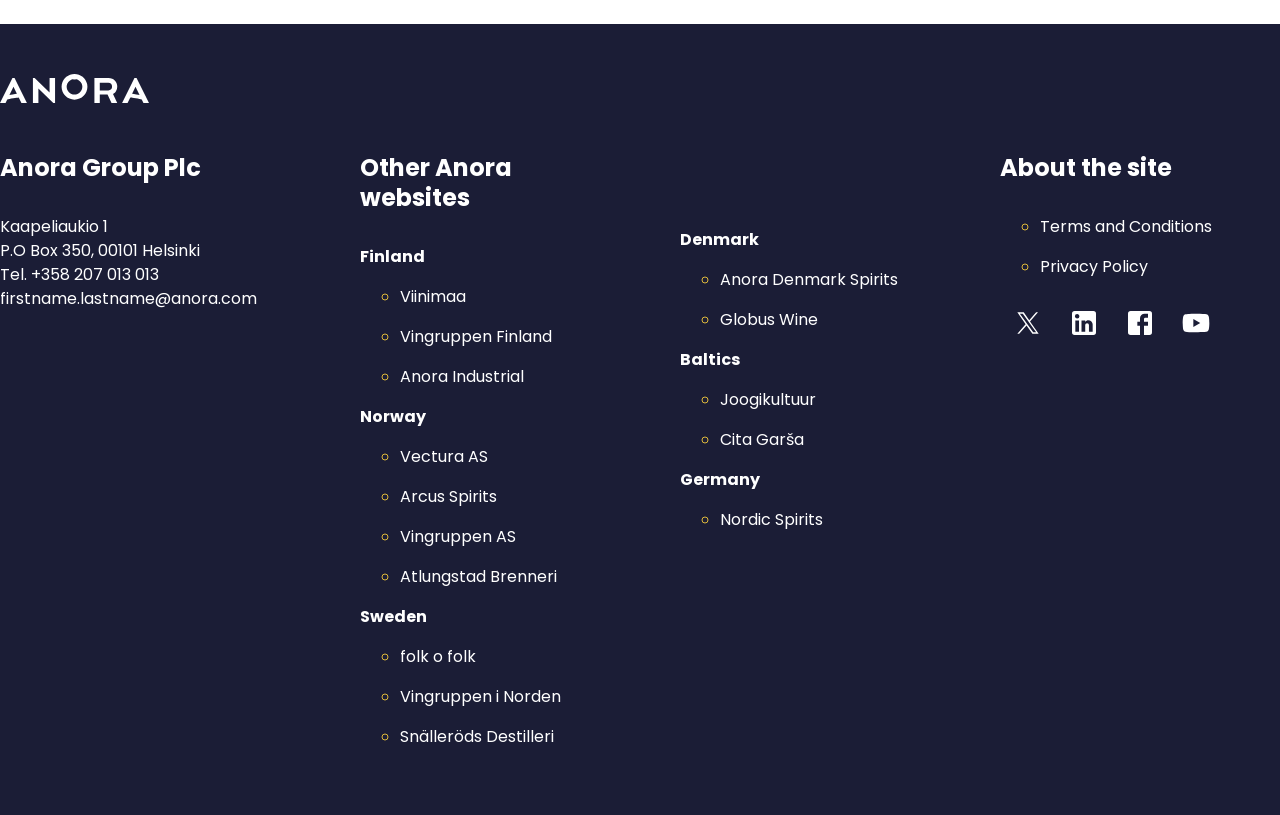Please identify the bounding box coordinates of the clickable area that will fulfill the following instruction: "View the image of Carlos Alcaraz". The coordinates should be in the format of four float numbers between 0 and 1, i.e., [left, top, right, bottom].

None